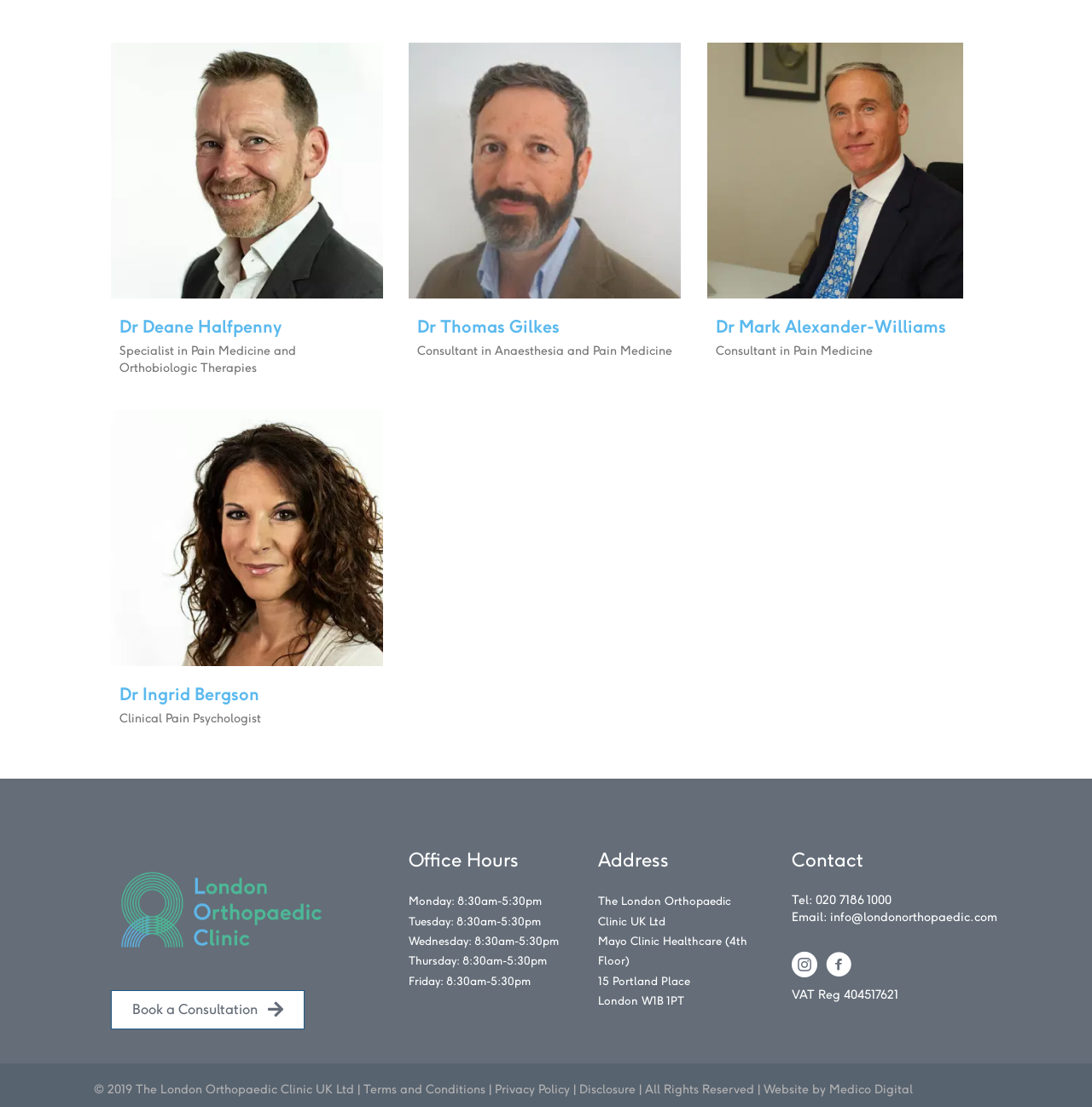Given the element description: "Website by Medico Digital", predict the bounding box coordinates of this UI element. The coordinates must be four float numbers between 0 and 1, given as [left, top, right, bottom].

[0.699, 0.977, 0.836, 0.991]